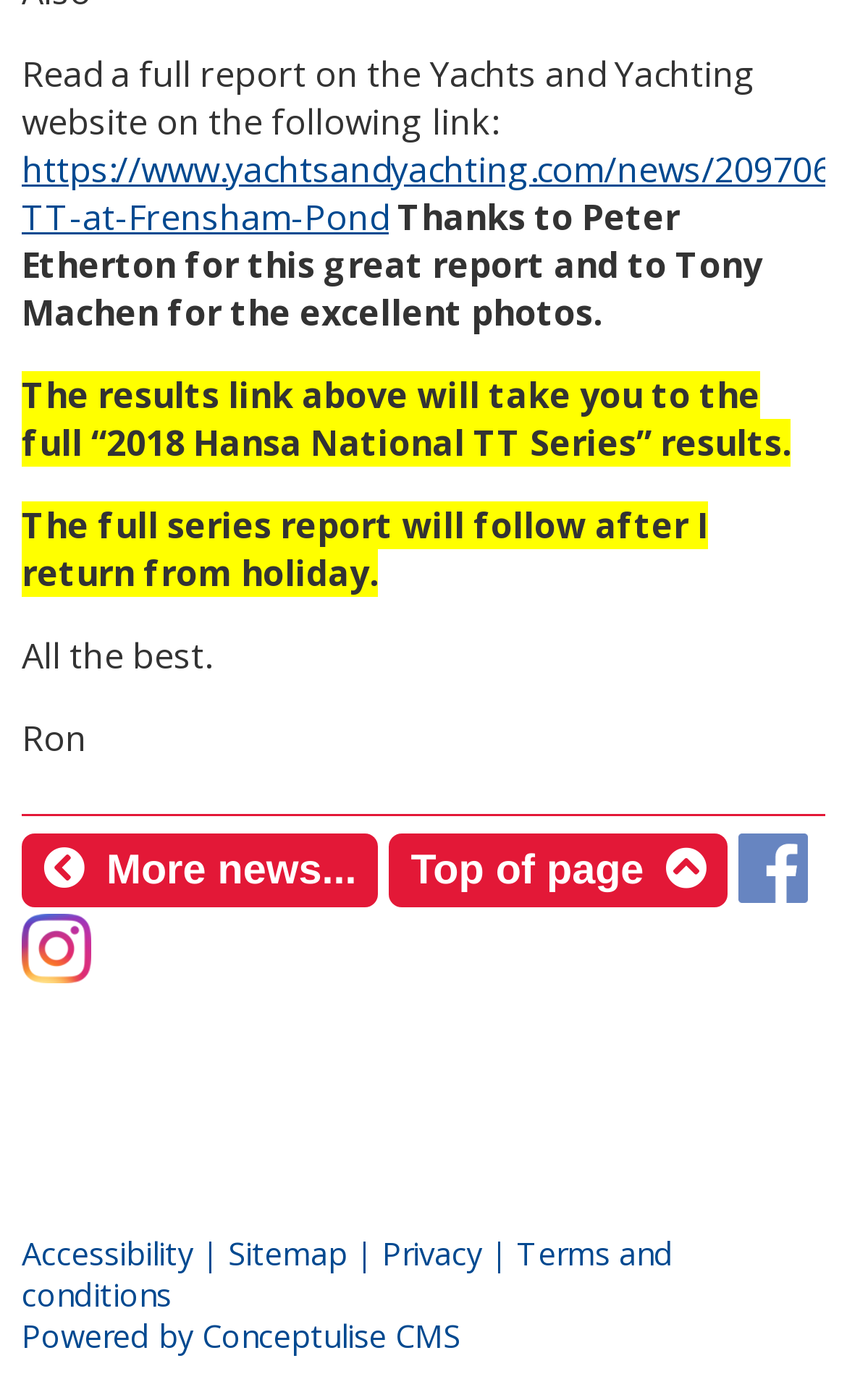What is the name of the person signing off?
Please give a detailed and elaborate answer to the question based on the image.

The answer can be found in the sixth StaticText element, which contains the text 'All the best. Ron'. This suggests that the person signing off is named Ron.